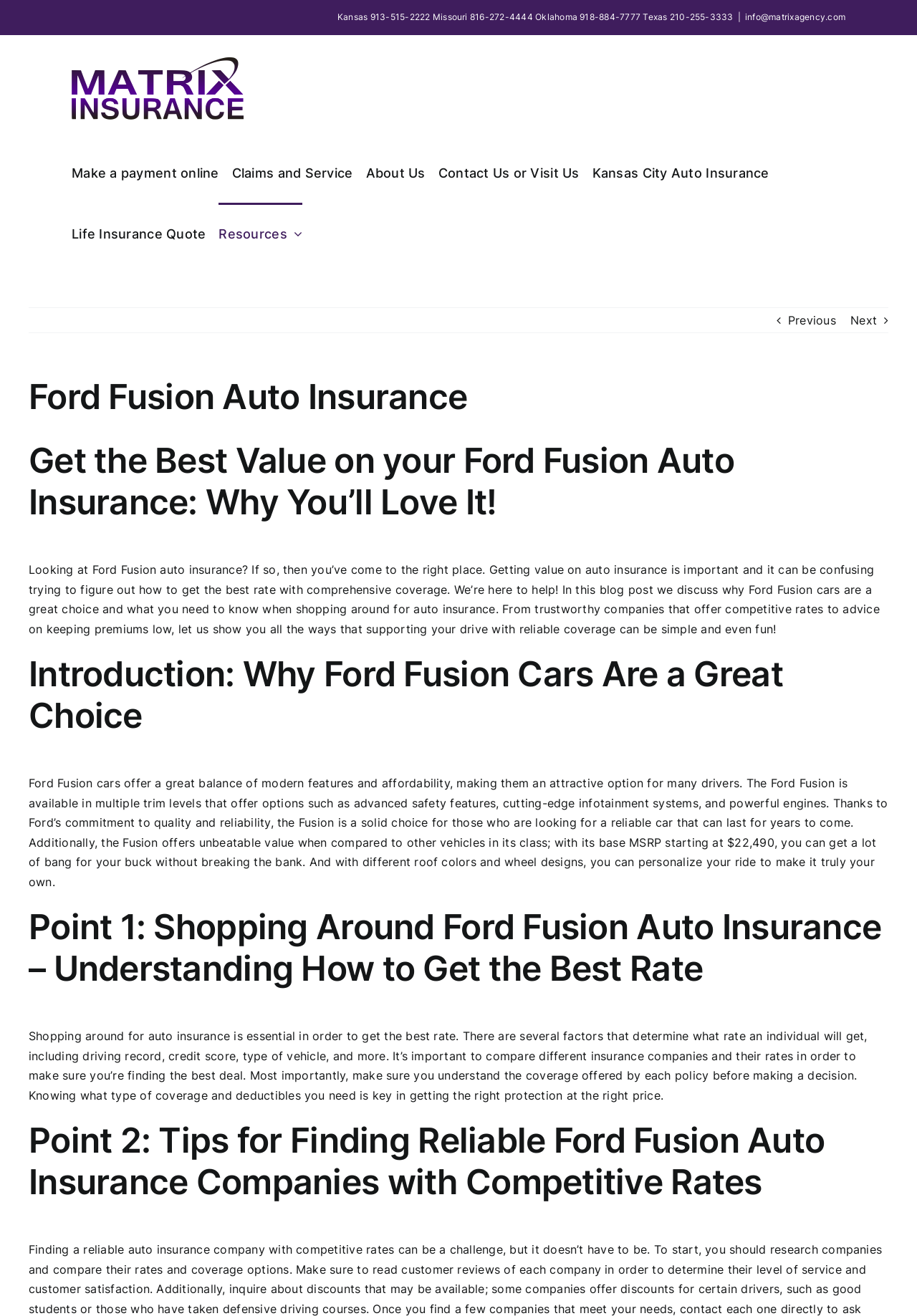What is the name of the insurance company?
Using the image, provide a concise answer in one word or a short phrase.

Matrix Insurance